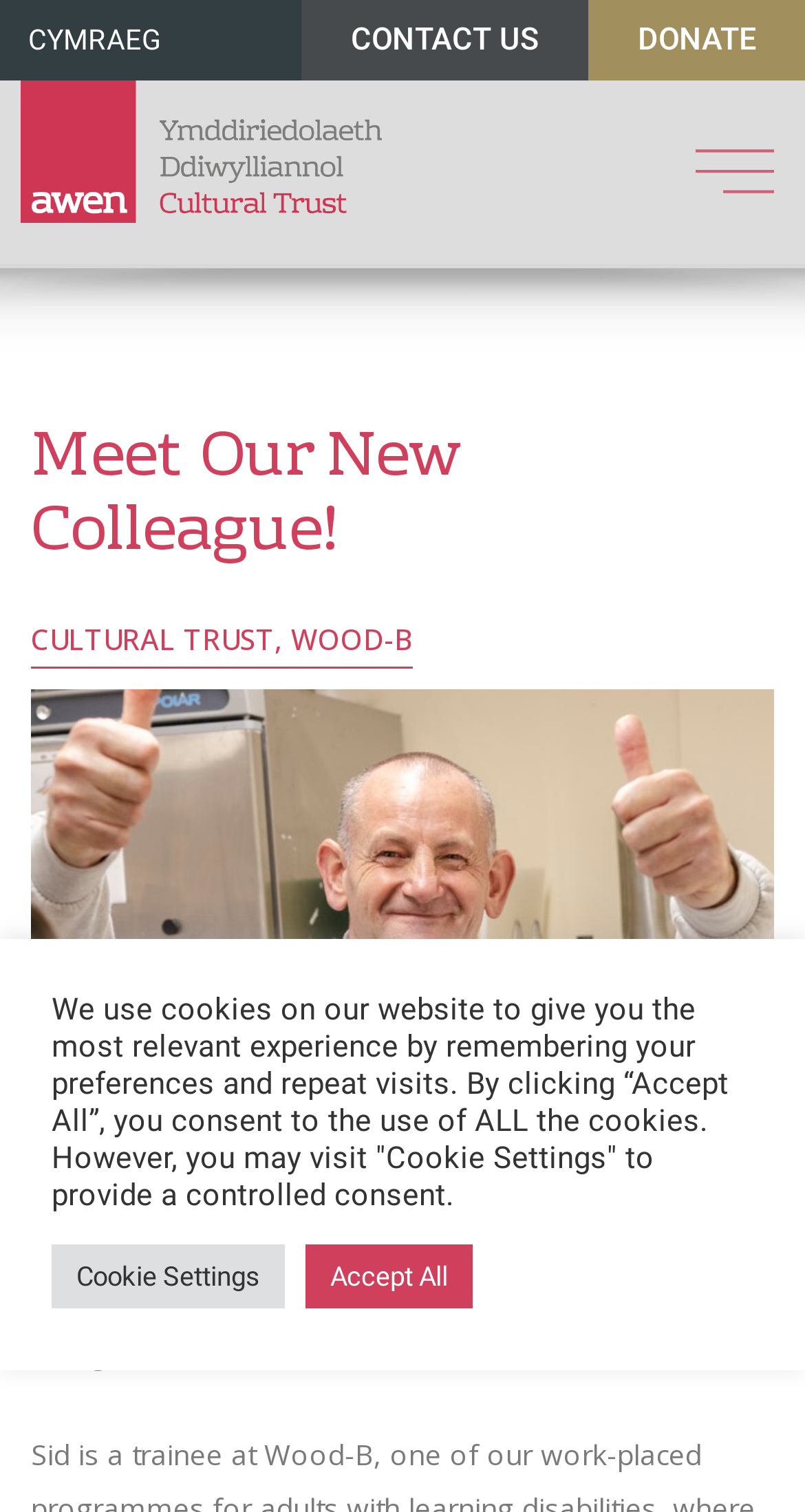Give a full account of the webpage's elements and their arrangement.

The webpage is about introducing a new colleague, Sid, who is a trainee at Wood-B, a work-placed program for adults with learning disabilities. 

At the top left corner, there is a link to a Welsh language version of the page, labeled "CYMRAEG". Next to it, on the top right corner, there are two buttons, "CONTACT US" and "DONATE", aligned horizontally. 

Below these buttons, there is a large heading that reads "Meet Our New Colleague!" with a link to the same title. Underneath the heading, there are three links: "CULTURAL TRUST", "WOOD-B", and another link with no text. 

The main content of the page is a paragraph that welcomes Sid, the new recruit, and describes his background. This text is located in the middle of the page. 

On the right side of the page, there is an image, which is likely a photo of Sid. 

At the bottom of the page, there is a notification about the use of cookies on the website, with two buttons, "Cookie Settings" and "Accept All", allowing users to manage their cookie preferences.